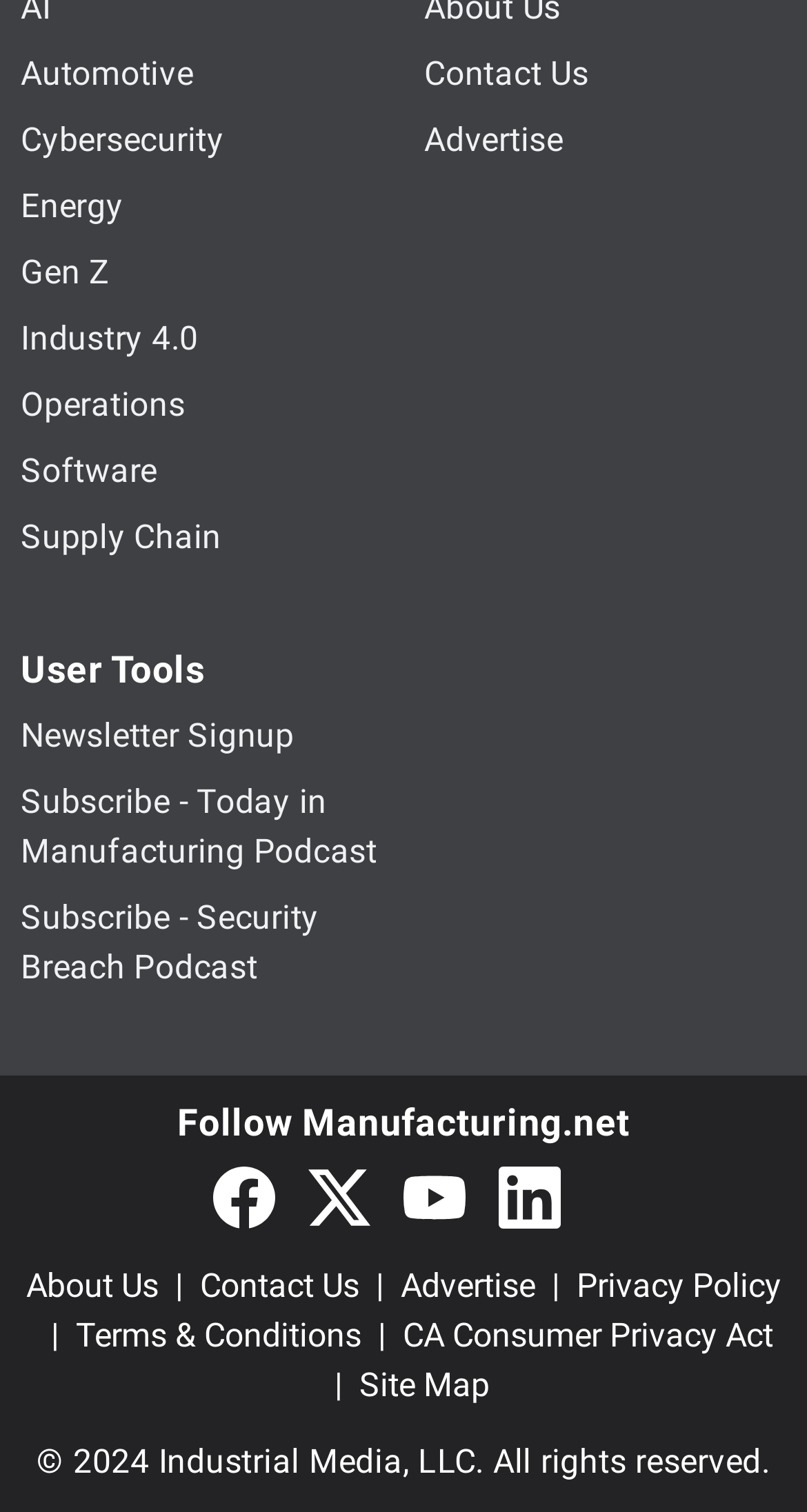What is the copyright information for the website?
Please provide a comprehensive answer based on the visual information in the image.

The copyright information for the website is listed at the very bottom of the page, stating that the website's content is copyrighted by Industrial Media, LLC in 2024. This indicates that the website's content is owned and protected by Industrial Media, LLC.